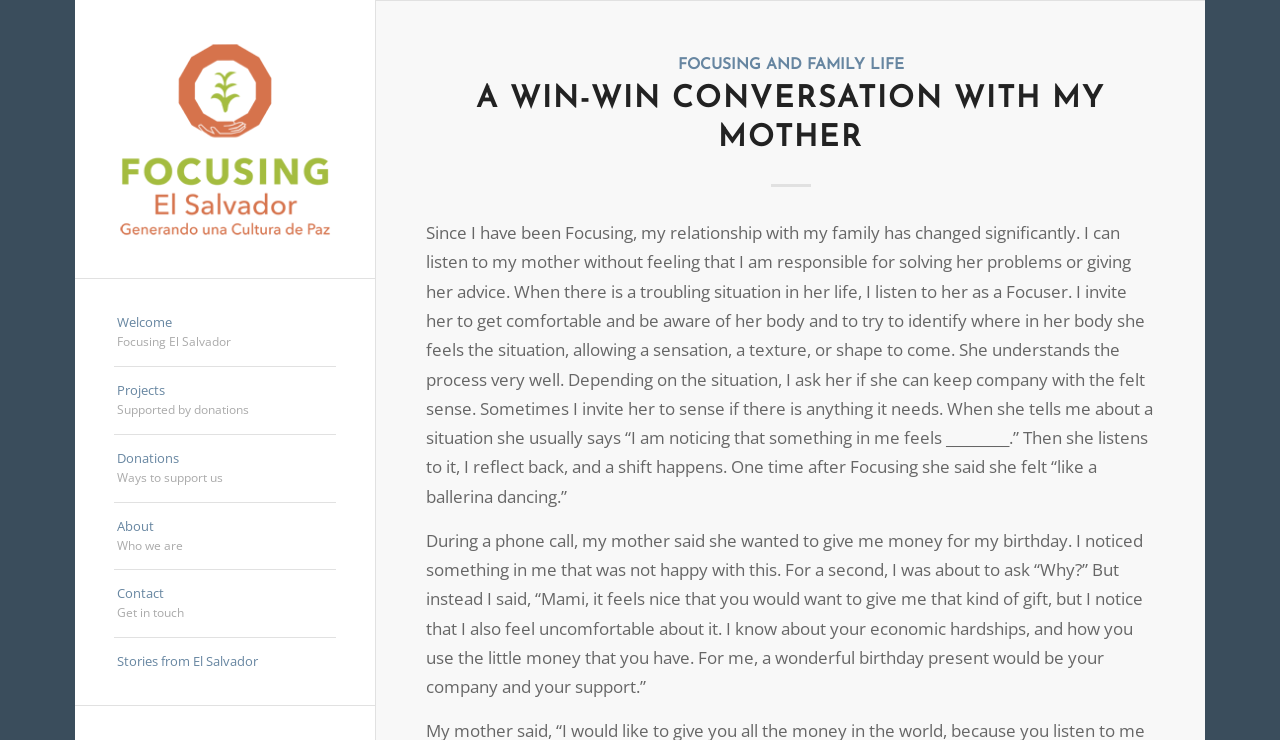Please respond in a single word or phrase: 
What is the topic of the first article?

Focusing and family life